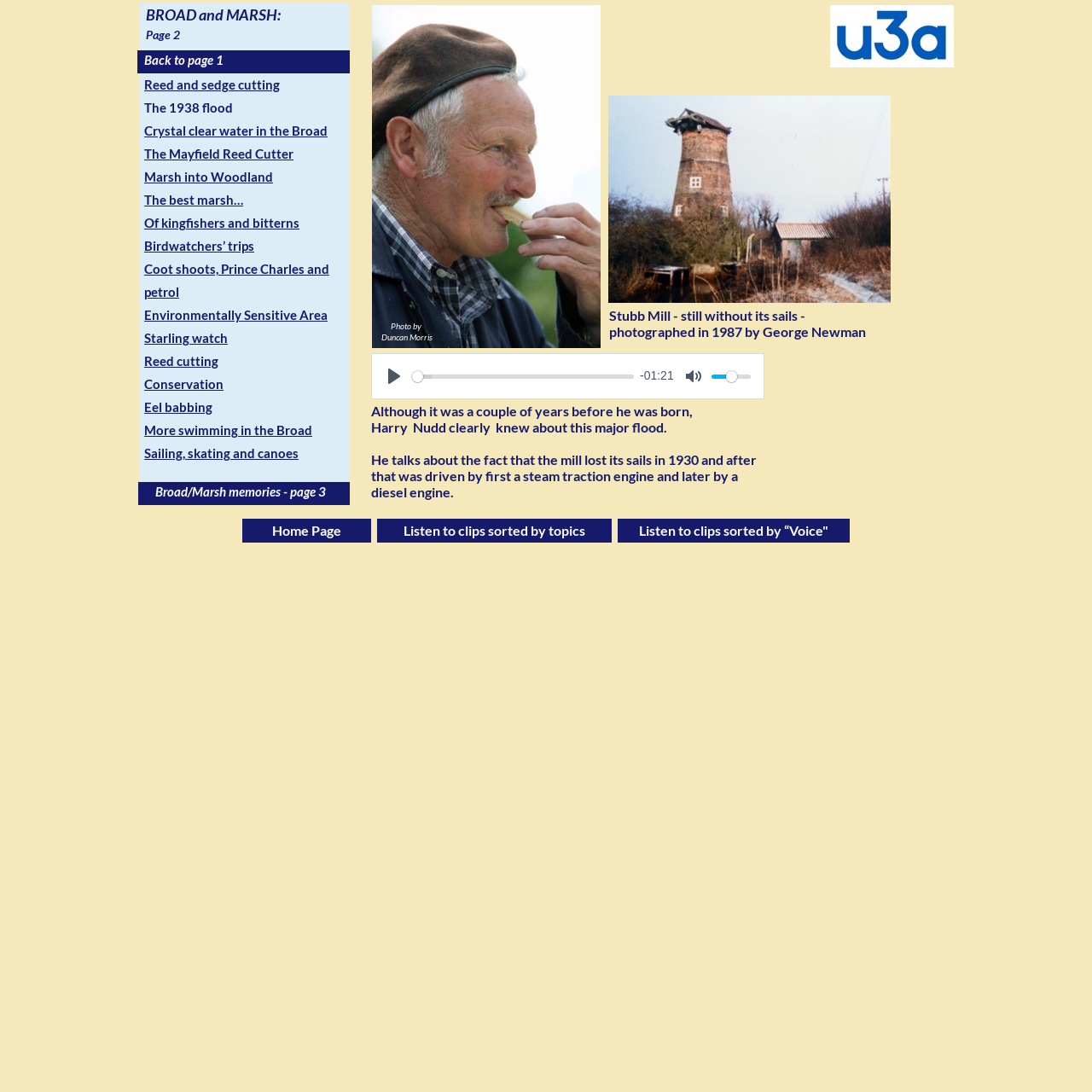Provide the bounding box coordinates, formatted as (top-left x, top-left y, bottom-right x, bottom-right y), with all values being floating point numbers between 0 and 1. Identify the bounding box of the UI element that matches the description: PausePlay% buffered00:00-01:21UnmuteMute

[0.34, 0.323, 0.7, 0.366]